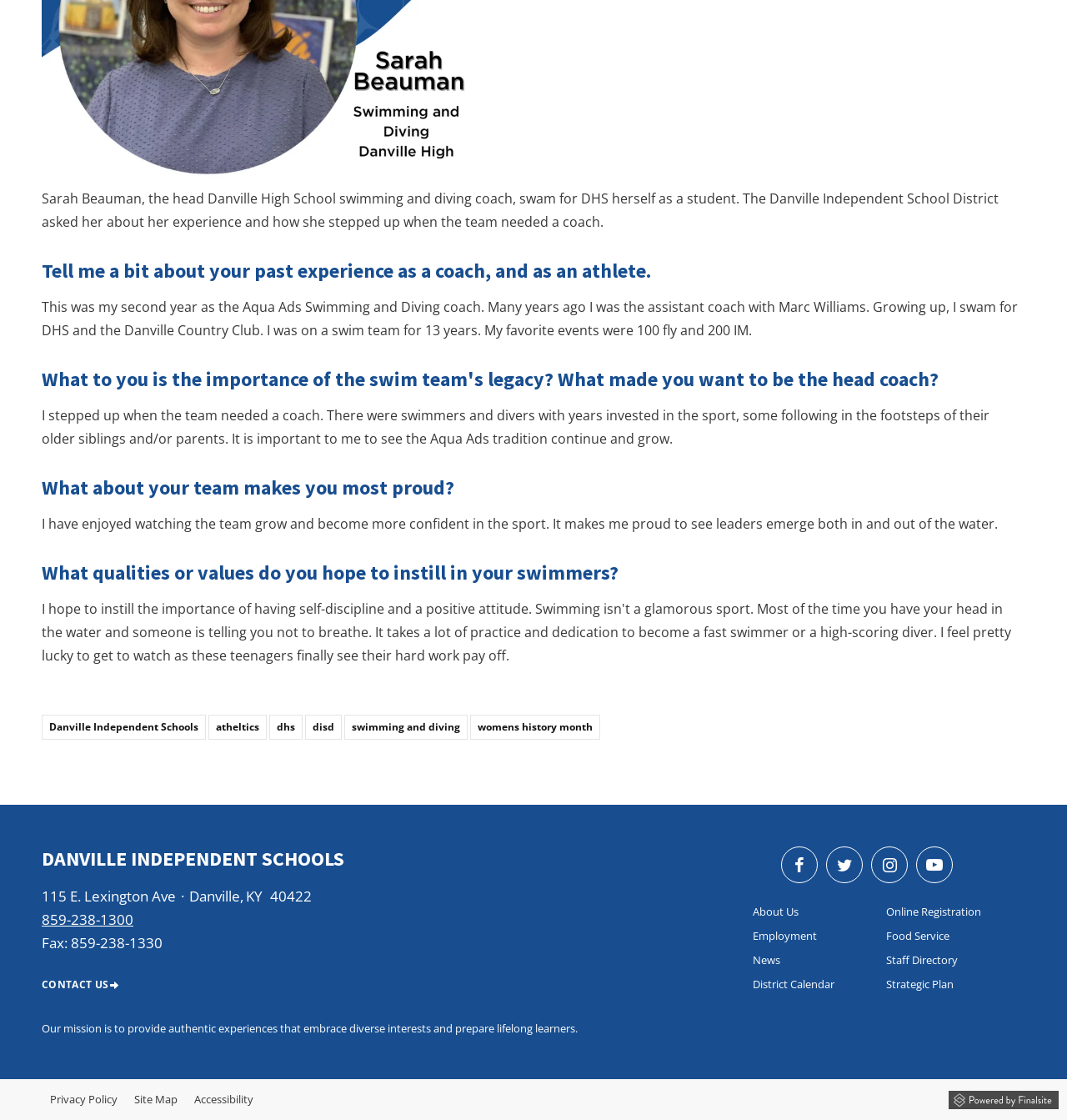Identify the bounding box coordinates of the part that should be clicked to carry out this instruction: "Call the phone number 859-238-1300".

[0.039, 0.812, 0.125, 0.829]